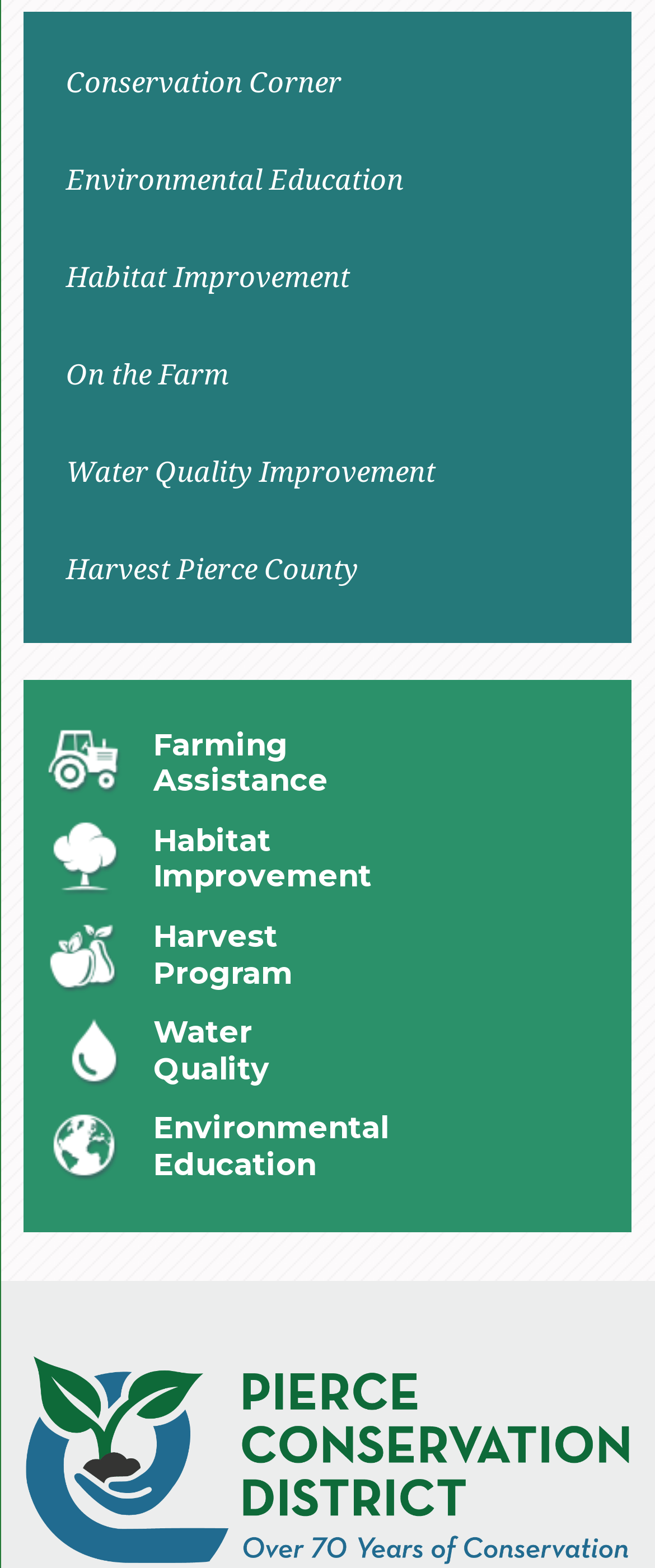Extract the bounding box of the UI element described as: "Habitat Improvement".

[0.037, 0.147, 0.963, 0.209]